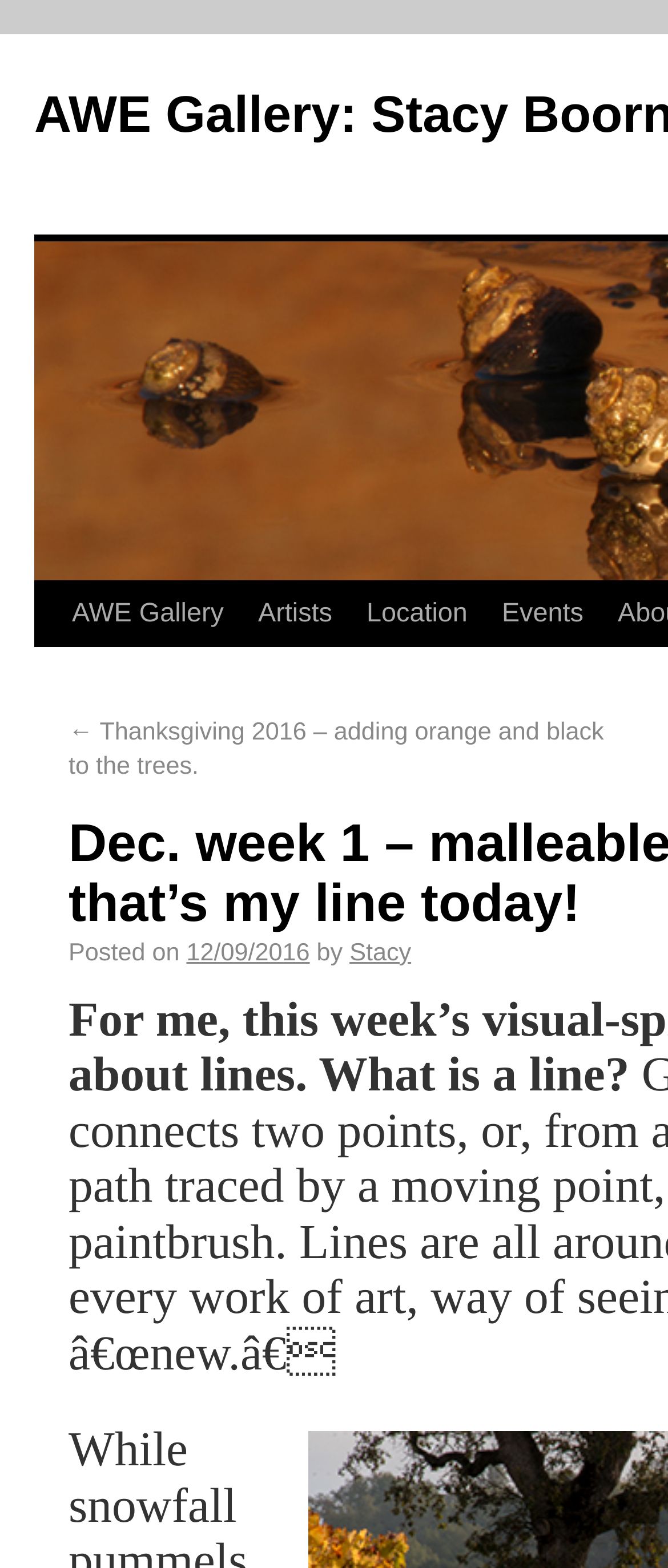Summarize the webpage in an elaborate manner.

The webpage appears to be a blog post or article from AWE Gallery, specifically from the artist Stacy Boorn. At the top, there are four navigation links: "AWE Gallery", "Artists", "Location", and "Events", which are aligned horizontally and take up a significant portion of the top section of the page.

Below the navigation links, there is a link to a previous post, "← Thanksgiving 2016 – adding orange and black to the trees.", which is positioned on the left side of the page. Next to it, there is a section that displays the post's metadata, including the text "Posted on", a date "12/09/2016", and the author's name "Stacy".

The main content of the page starts with a question, "What is a line?", which is displayed prominently in the middle of the page. The text is quite large and takes up a significant amount of vertical space, indicating that it may be a title or a key concept of the post.

There are no images on the page, at least not according to the provided accessibility tree. The overall structure of the page is simple, with a clear separation between the navigation, metadata, and main content sections.